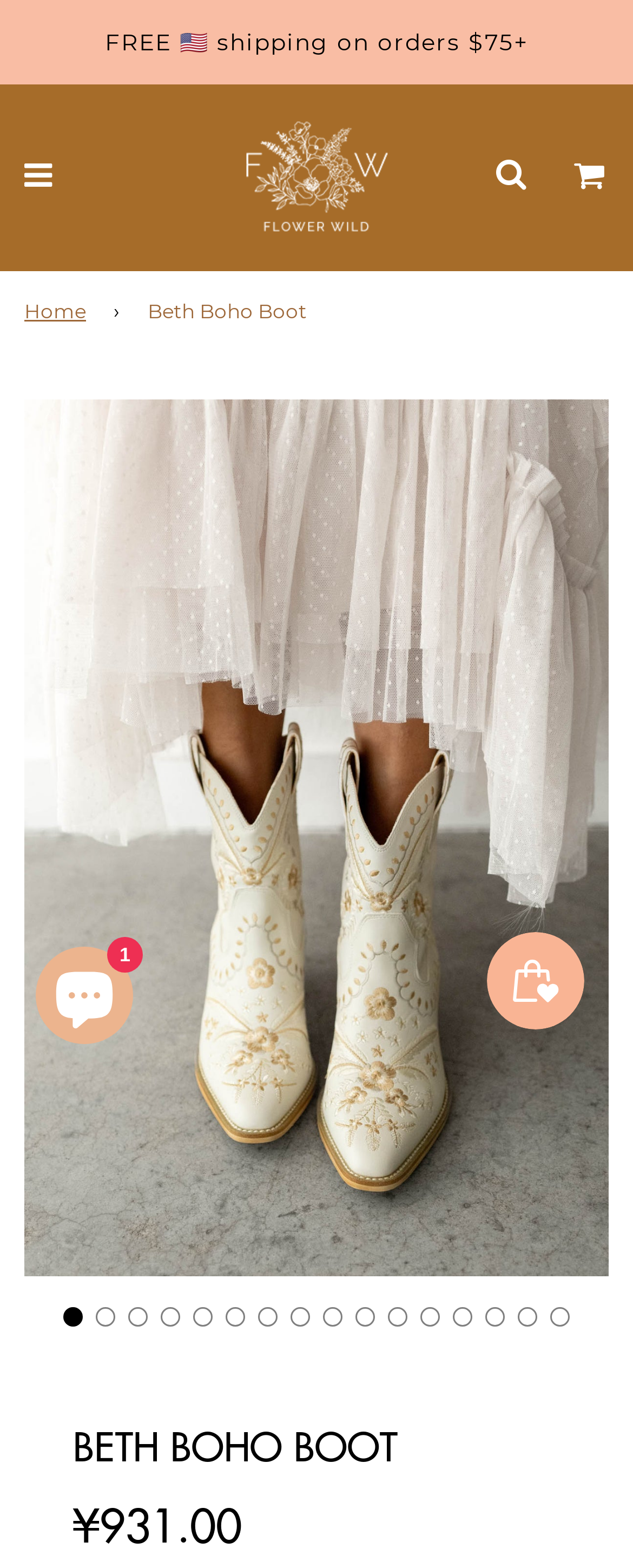What is the name of the boot?
Please give a detailed answer to the question using the information shown in the image.

The name of the boot can be found in the navigation breadcrumbs section, where it is written as 'Beth Boho Boot'.